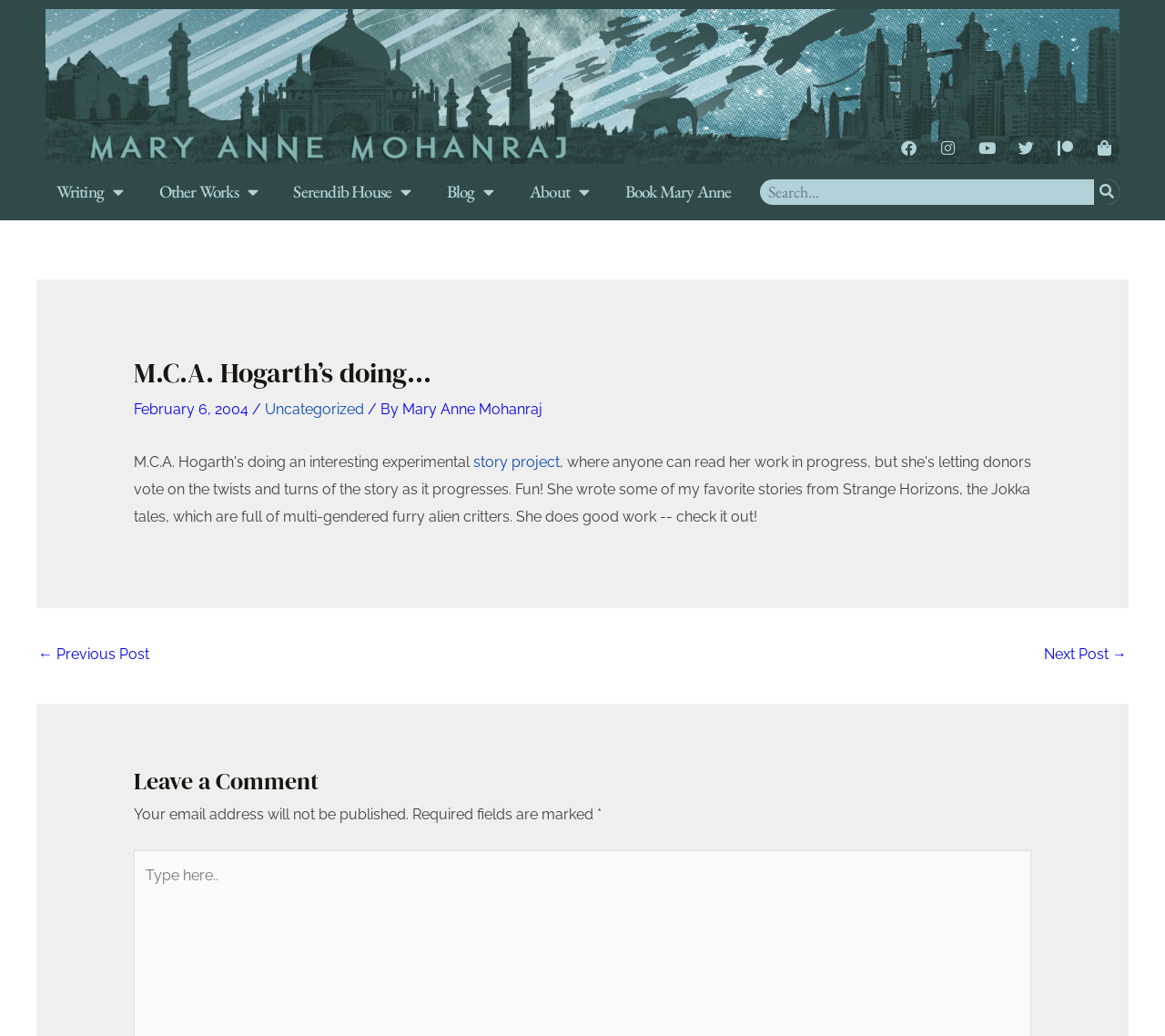Please give a short response to the question using one word or a phrase:
What is the purpose of the search box?

To search the website